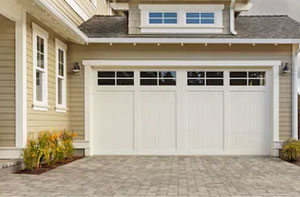Provide a one-word or brief phrase answer to the question:
Is the pathway made of concrete?

No